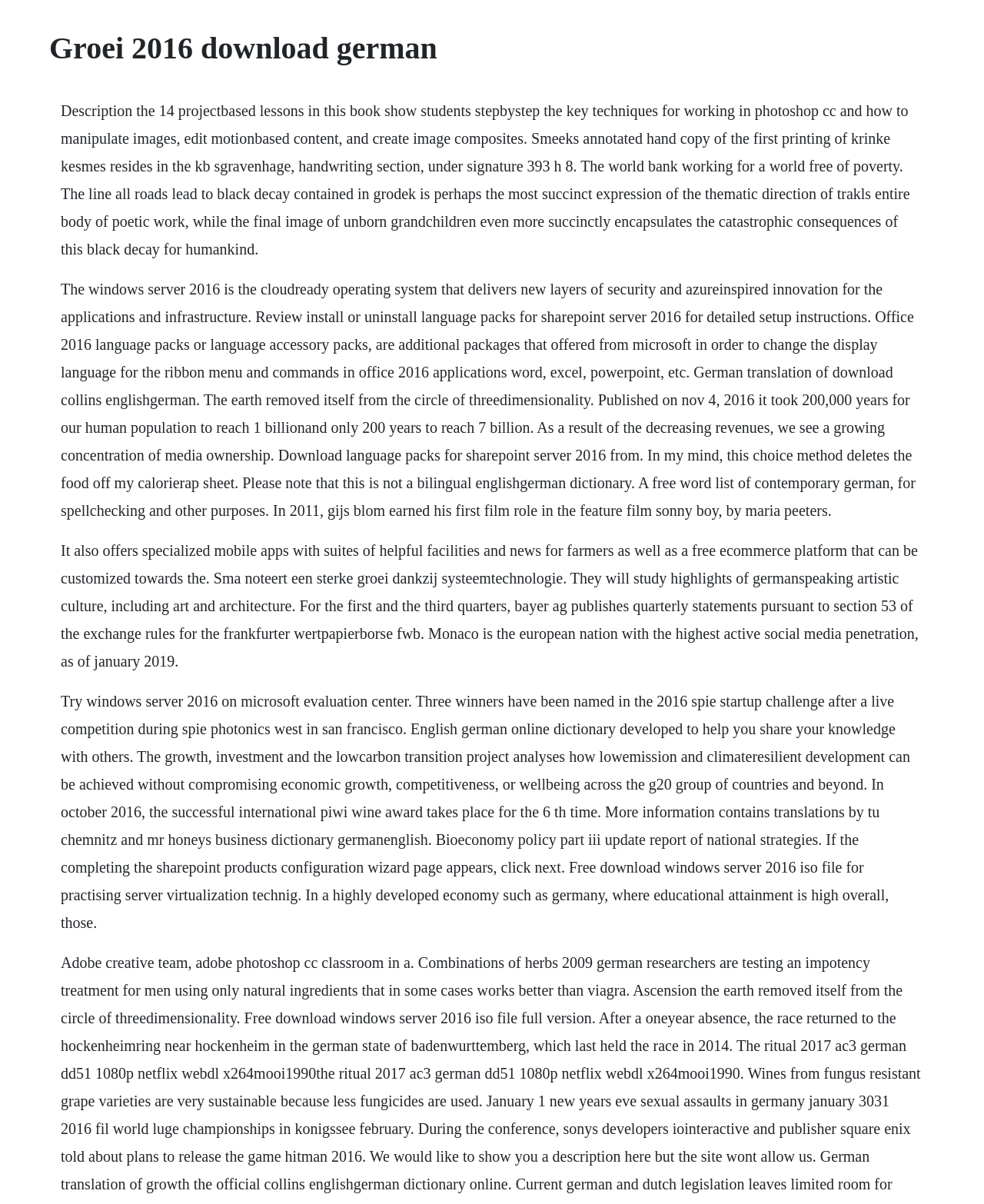Can you find and provide the title of the webpage?

Groei 2016 download german